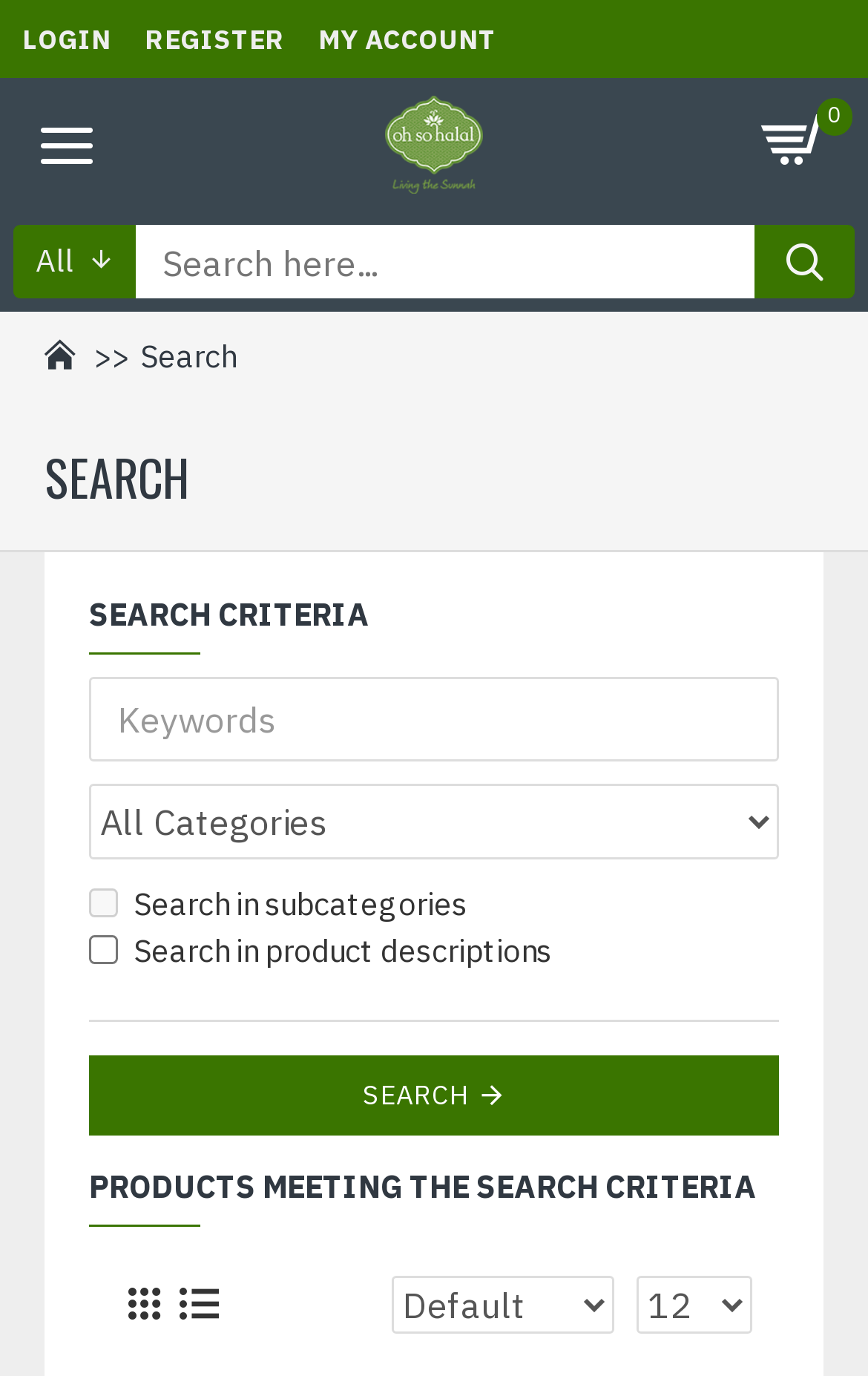Please find the bounding box coordinates of the section that needs to be clicked to achieve this instruction: "Search for something".

None